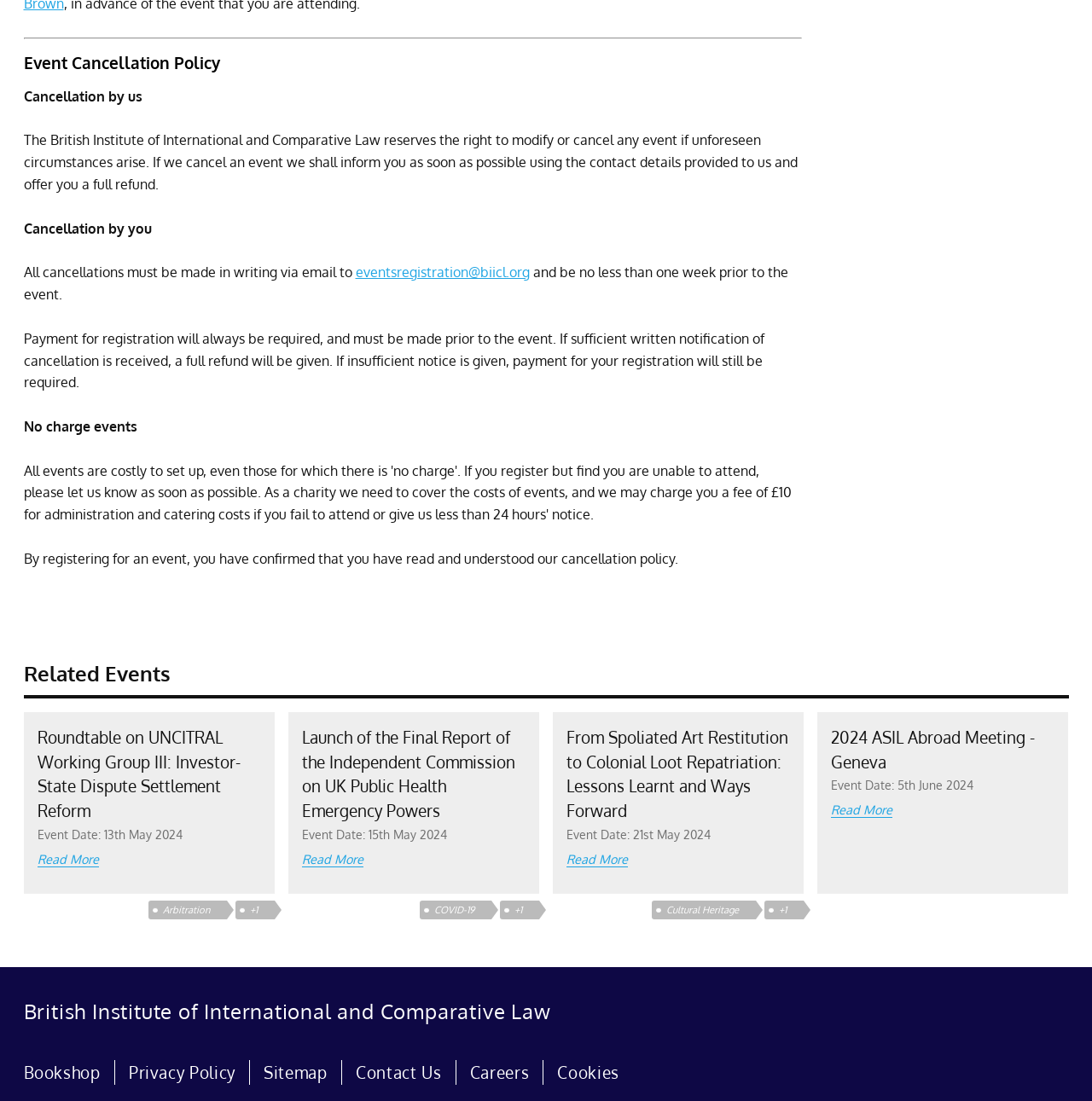What is the contact email for event registration?
Please provide a comprehensive answer to the question based on the webpage screenshot.

The contact email for event registration is mentioned in the 'Event Cancellation Policy' section as 'eventsregistration@biicl.org', which is where cancellations must be made in writing via email.